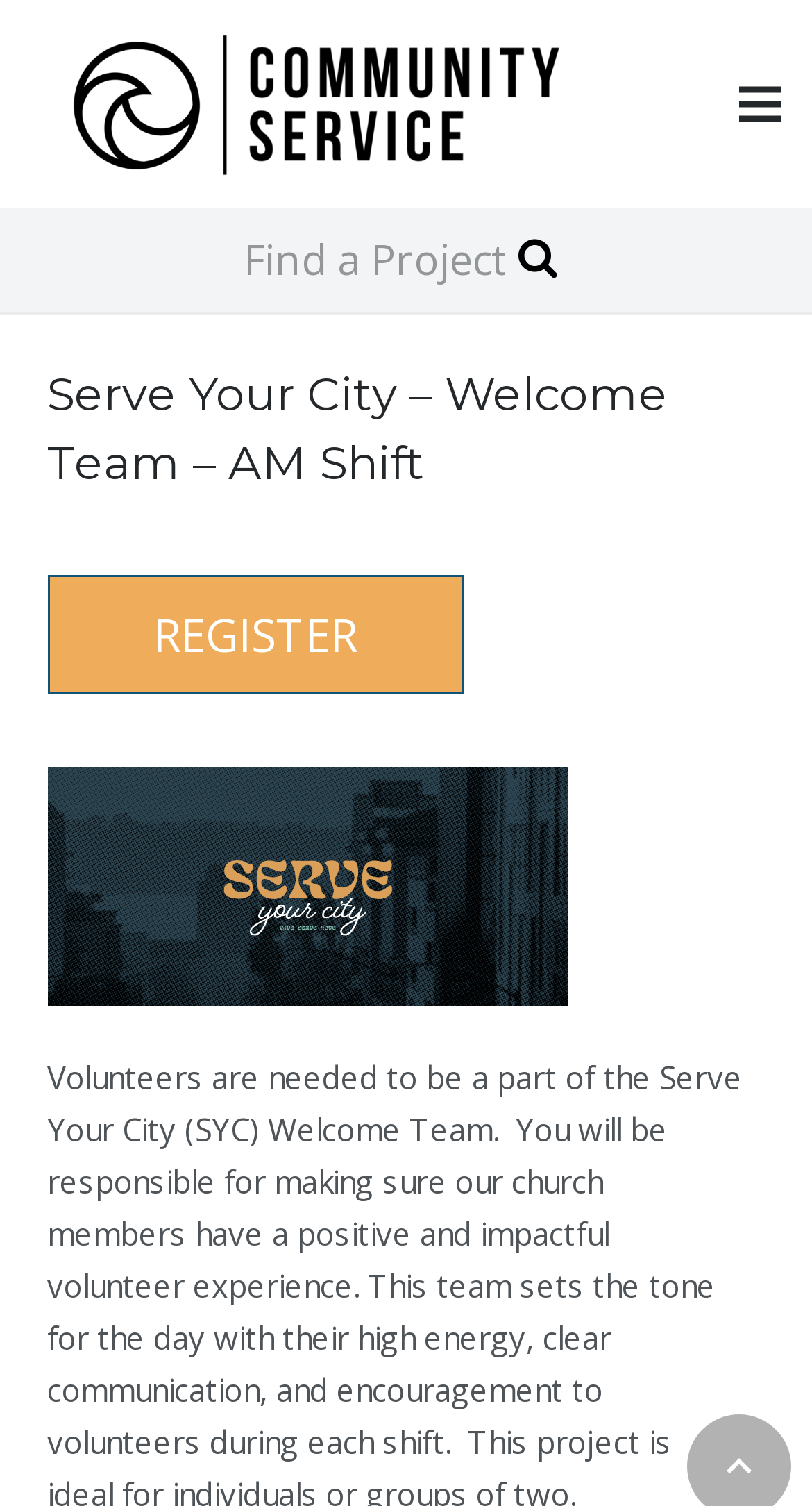Using floating point numbers between 0 and 1, provide the bounding box coordinates in the format (top-left x, top-left y, bottom-right x, bottom-right y). Locate the UI element described here: aria-label="Menu"

[0.879, 0.035, 0.992, 0.104]